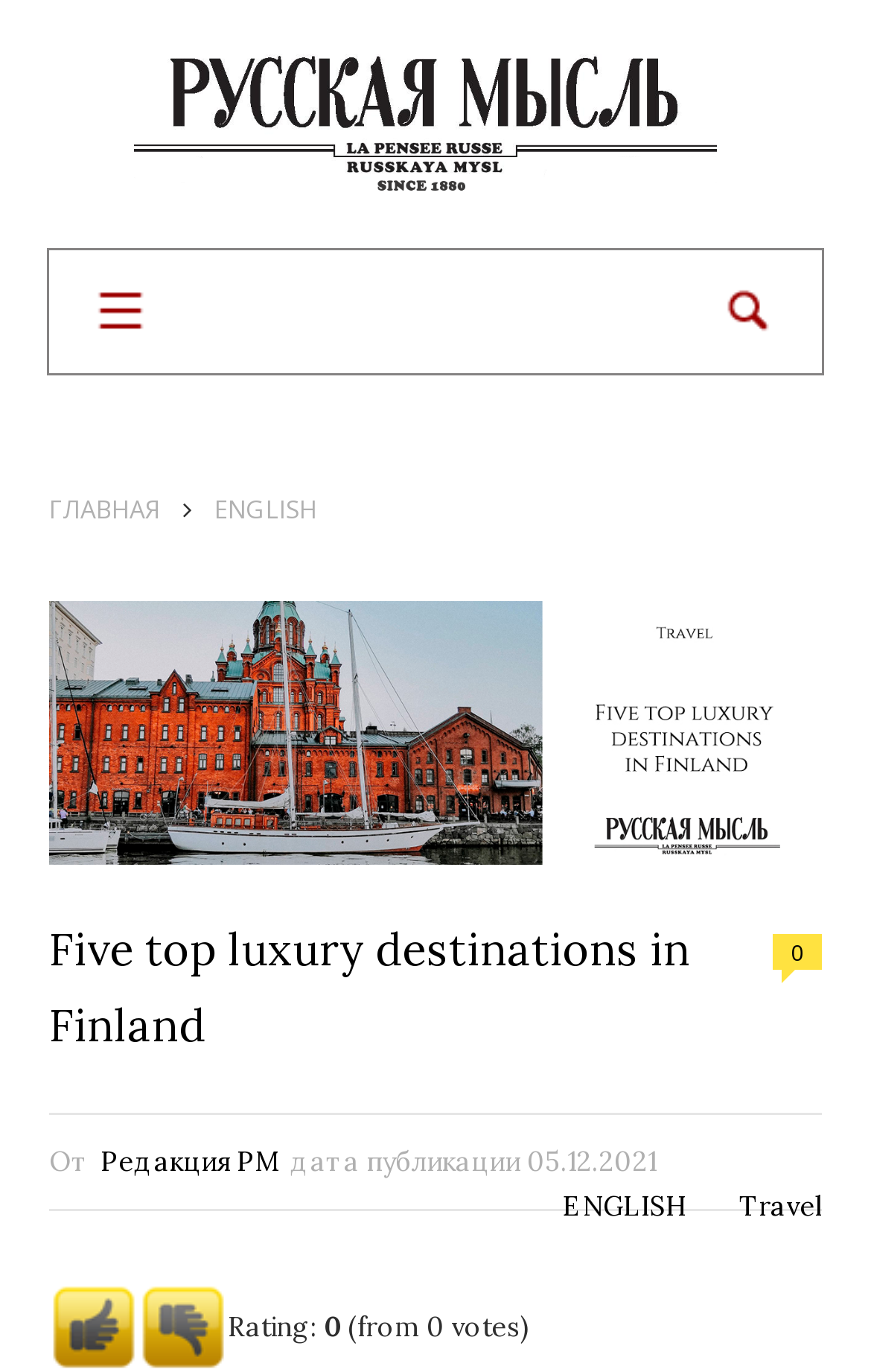Refer to the image and provide an in-depth answer to the question:
What is the rating of the article?

The rating of the article is displayed as 'Rating: 0' along with the text '(from 0 votes)', indicating that the article has not received any votes yet.